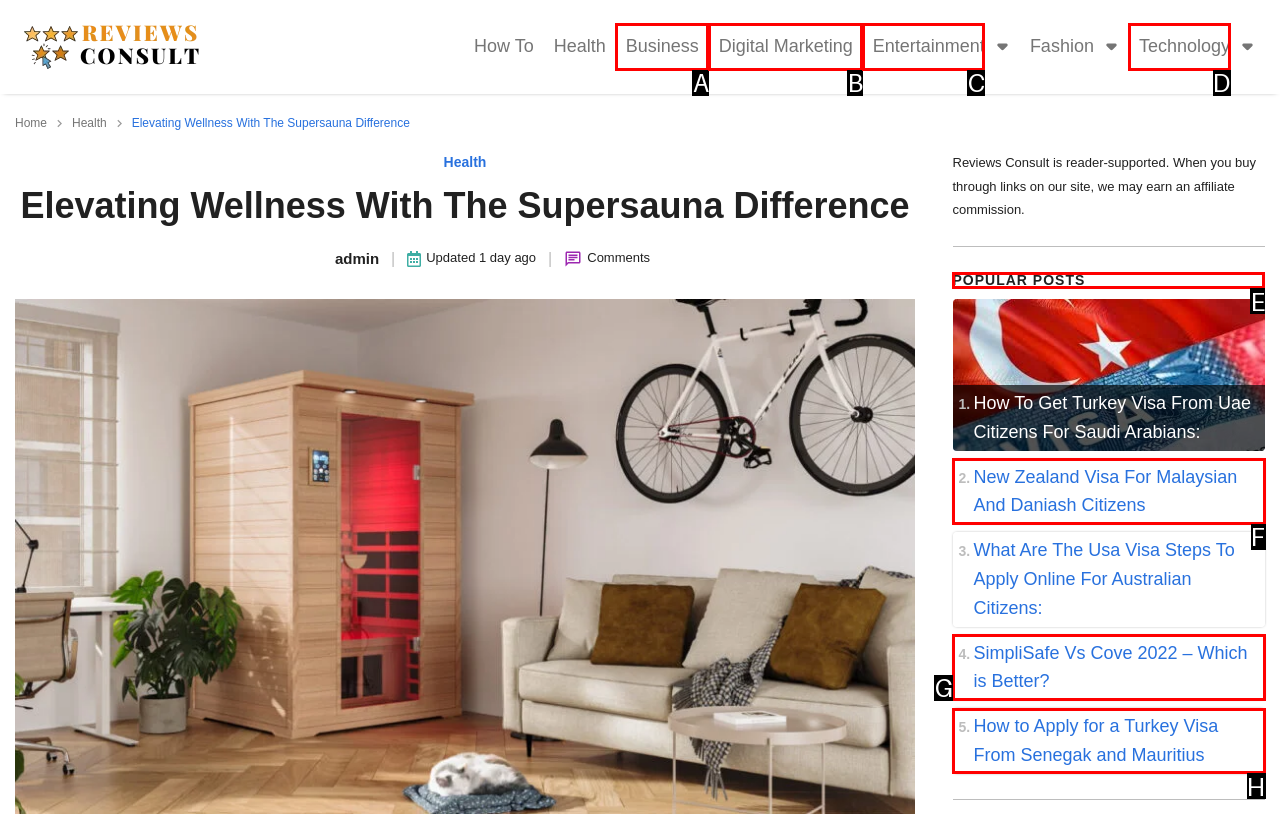Determine the correct UI element to click for this instruction: View the 'POPULAR POSTS'. Respond with the letter of the chosen element.

E